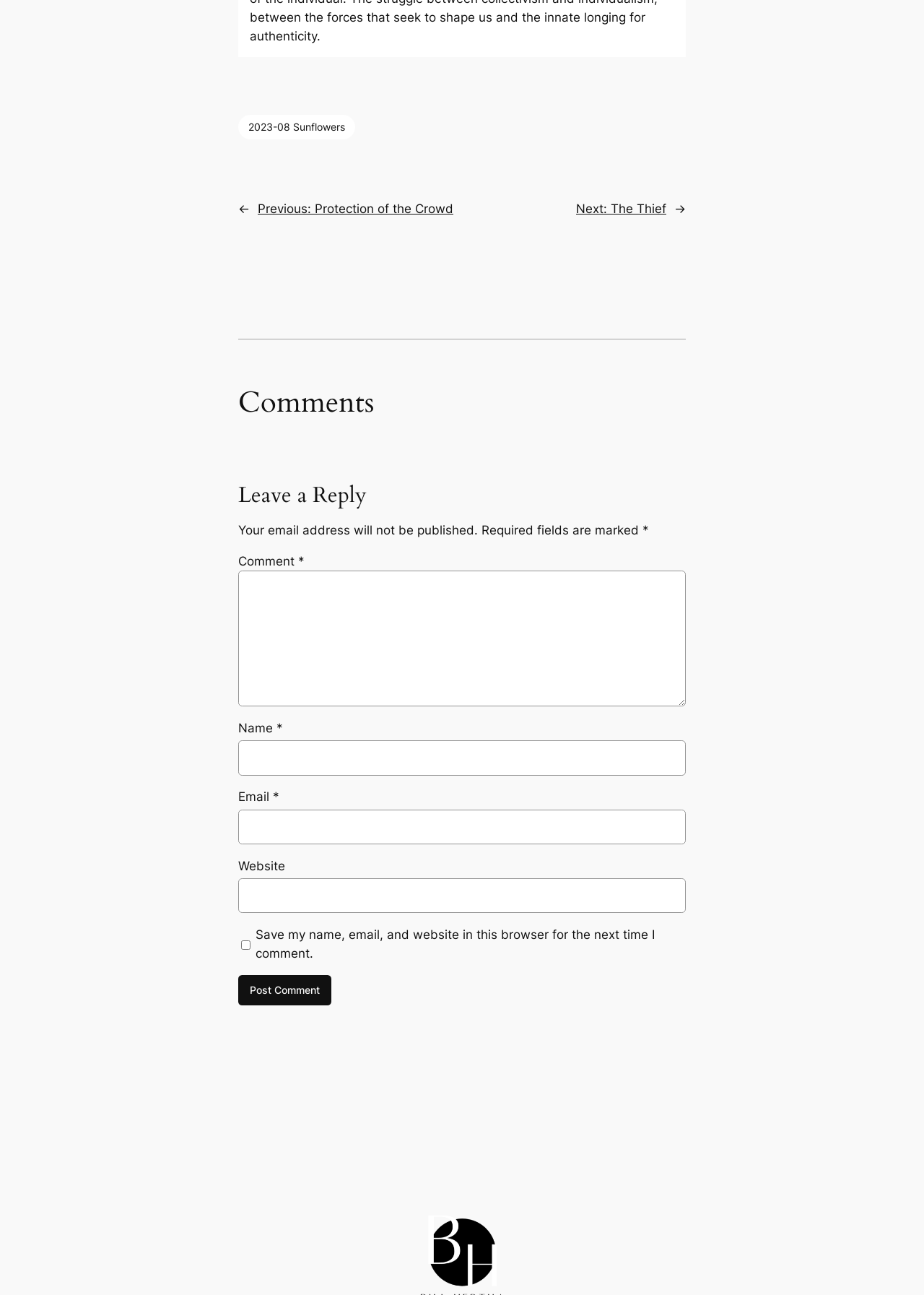Determine the bounding box coordinates of the target area to click to execute the following instruction: "Enter a comment in the 'Comment *' field."

[0.258, 0.44, 0.742, 0.546]